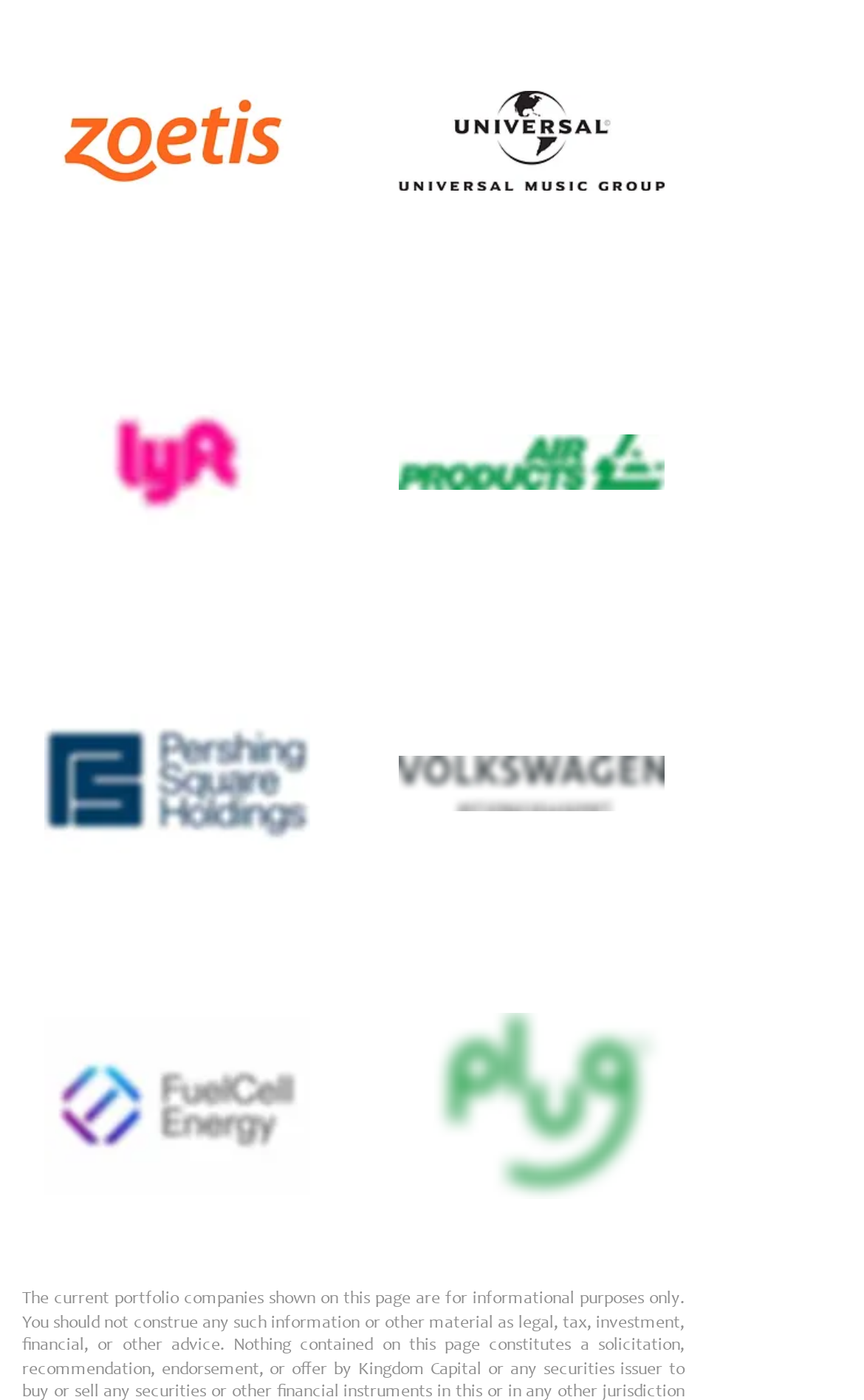Find the coordinates for the bounding box of the element with this description: "Contact Us".

None